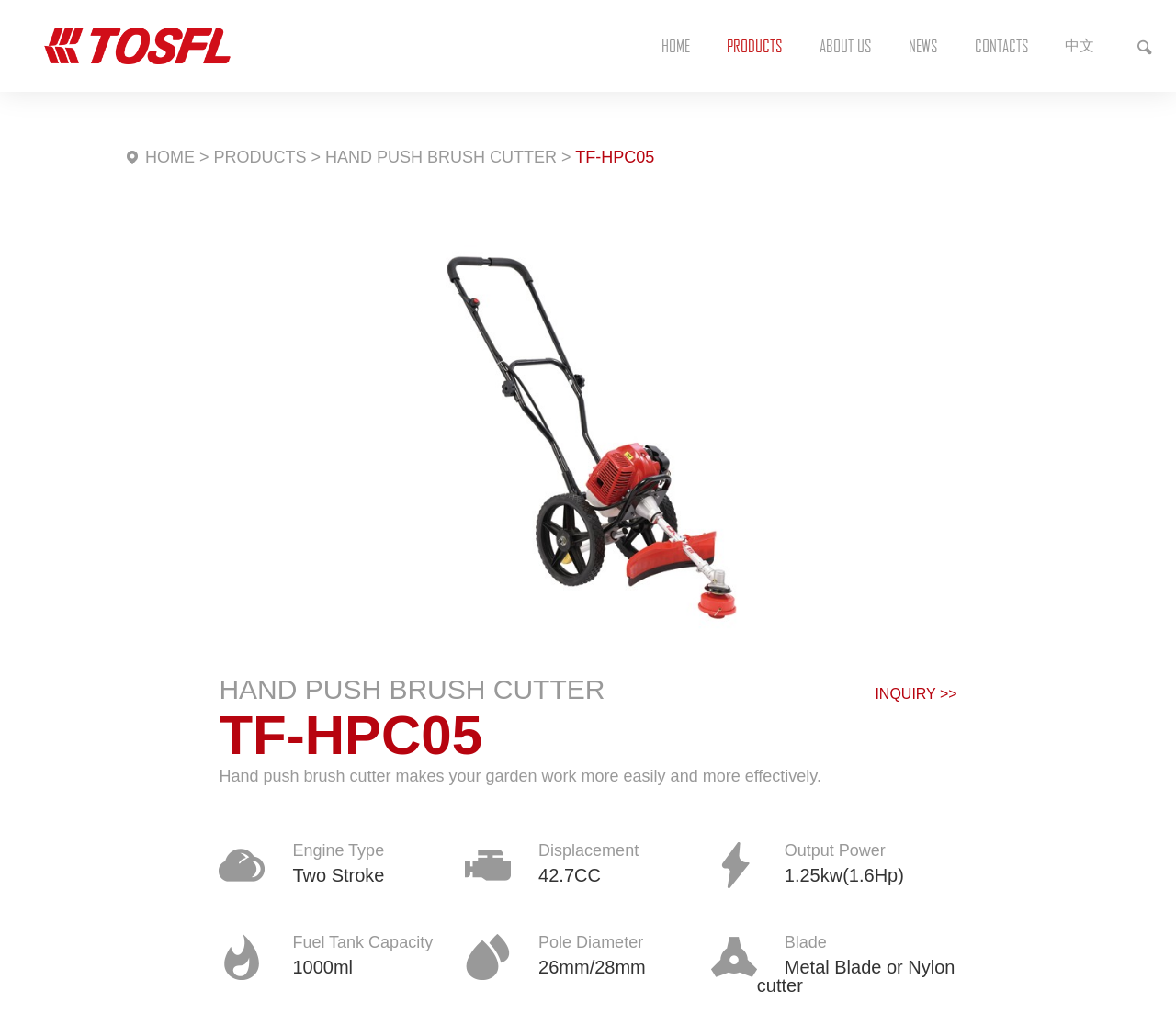Explain in detail what is displayed on the webpage.

The webpage is about TF-HPC05, a hand push brush cutter product from YONGKANG TOSFL TECHNOLOGY CO., LTD. At the top left corner, there is a logo link. Next to it, there is a button with an icon and a link to switch to Chinese language. On the top right corner, there are five navigation links: HOME, PRODUCTS, ABOUT US, NEWS, and CONTACTS.

Below the navigation links, there is a secondary navigation menu with links to HOME, PRODUCTS, and a specific product, HAND PUSH BRUSH CUTTER, which is the main focus of the page. The product name, TF-HPC05, is also linked.

On the left side of the page, there is a large image of the product. Below the image, there is a brief introduction to the product, stating that it makes garden work more easily and effectively.

On the right side of the page, there are several sections displaying the product's specifications, including engine type, displacement, output power, fuel tank capacity, pole diameter, and blade type. Each section consists of a label, a value, and a small icon or image. There is also an inquiry link at the top right corner of this section.

At the bottom of the page, there are several small images, but their purposes are not clear from the accessibility tree.